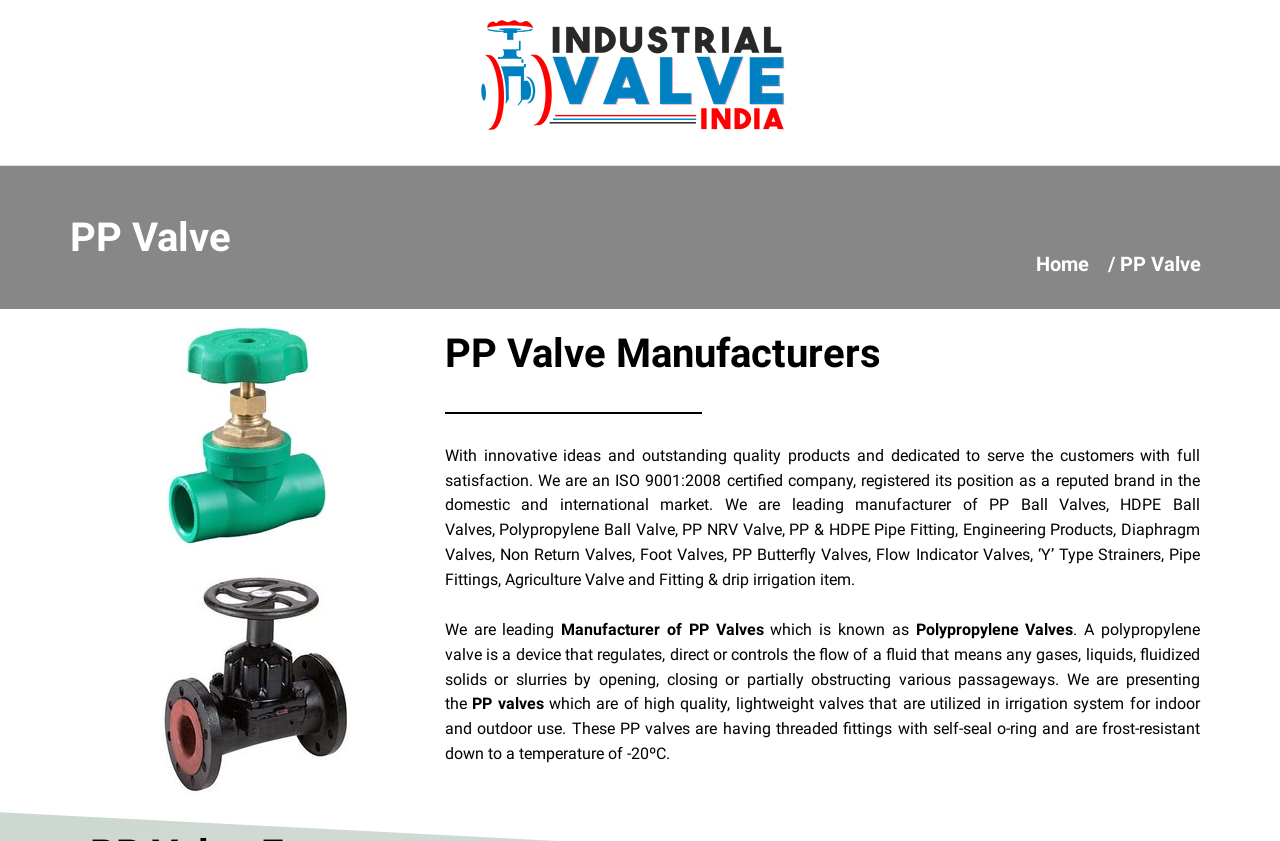Articulate a detailed summary of the webpage's content and design.

The webpage is about Foremost Organization, a manufacturer, supplier, and exporter of PP Valves. At the top left corner, there is an image of the Industrial Valve India Logo. Below the logo, there is a heading that reads "PP Valve" and a navigation menu with links to "Home" and "PP Valve Manufacturers & Exporter". 

On the left side of the page, there are three links with images, each describing the company's products and services, including "PP Valve Manufacturers & Exporter" and "PP Valve Manufacturers & Exporters". 

The main content of the page is on the right side, where there is a heading "PP Valve Manufacturers" followed by a paragraph of text that describes the company's mission, products, and certifications. The text explains that the company is an ISO 9001:2008 certified manufacturer of various types of valves, including PP Ball Valves, HDPE Ball Valves, and Polypropylene Ball Valve, among others. 

Below this paragraph, there are several lines of text that provide more information about polypropylene valves, including their function, quality, and features. The text also highlights the benefits of using PP valves, such as their lightweight and frost-resistant properties.